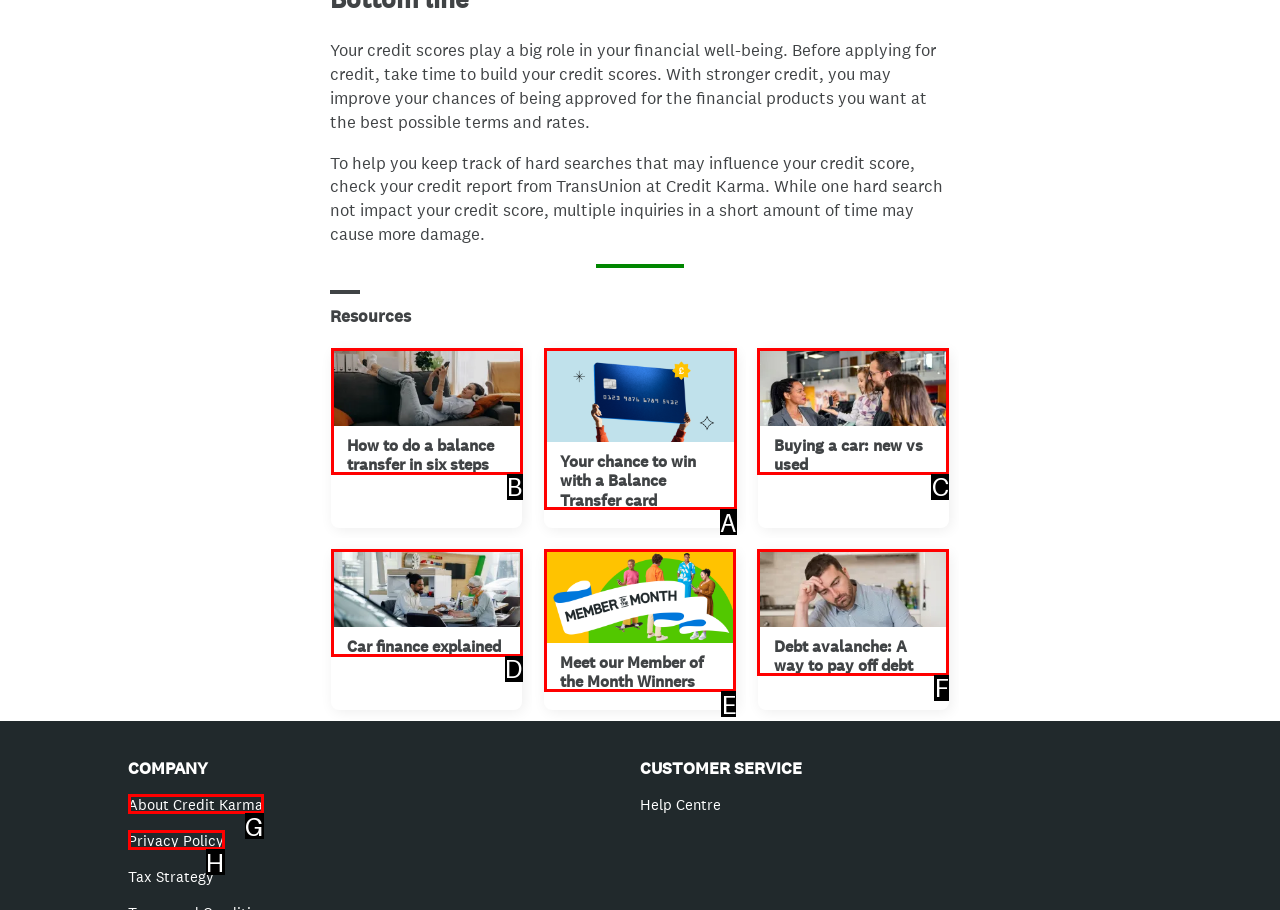Select the HTML element that should be clicked to accomplish the task: Read about your chance to win with a Balance Transfer card Reply with the corresponding letter of the option.

A